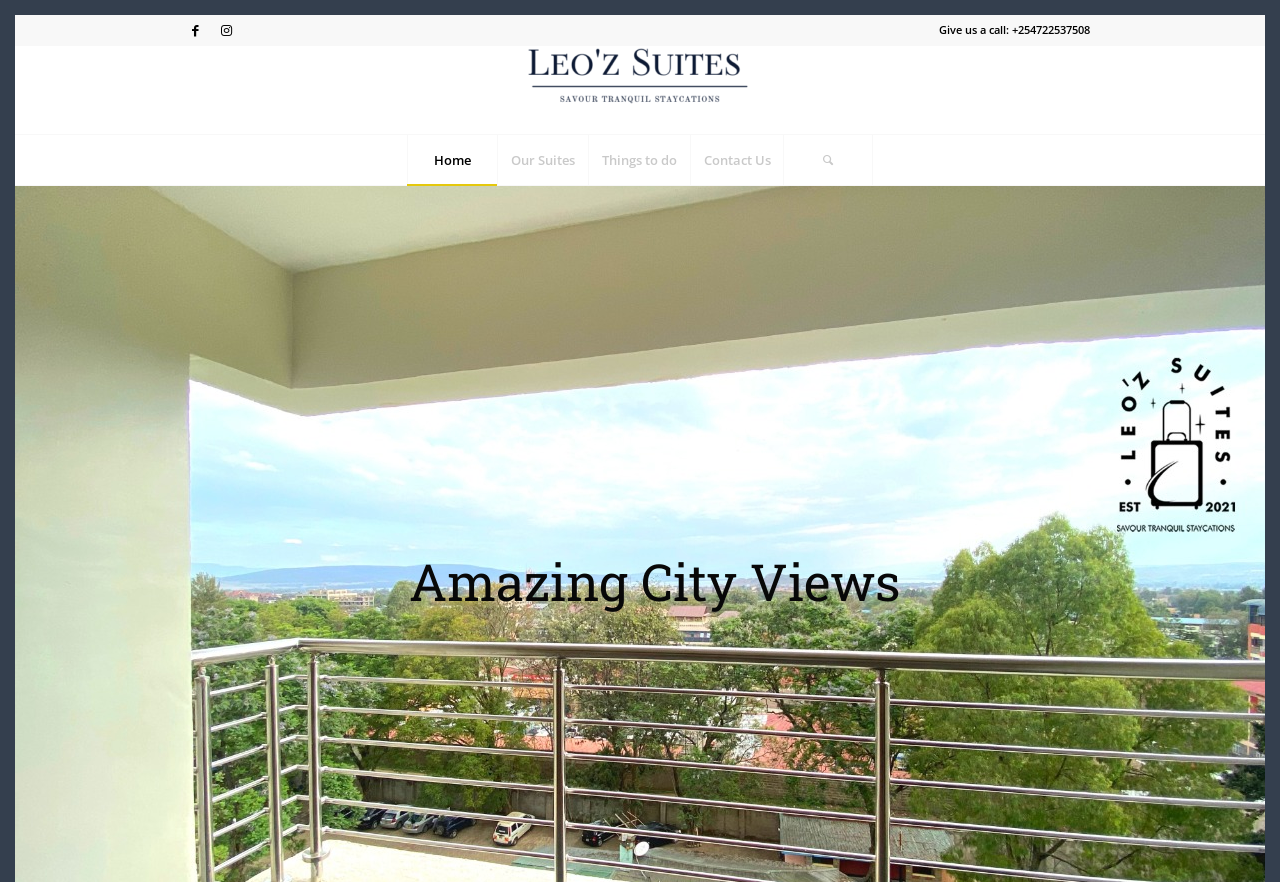Write a detailed summary of the webpage.

The webpage is about Leoz Suites, a staycation destination. At the top left corner, there are two social media links, one to Facebook and one to Instagram. Below these links, there is a call-to-action text "Give us a call: +254722537508" located at the top right corner. 

In the center of the top section, there is a prominent link to Leoz Suites, accompanied by an image with the same name. 

Below this, there is a vertical menu with five menu items: Home, Our Suites, Things to do, Contact Us, and Search. These menu items are arranged from left to right, with Home on the leftmost side and Search on the rightmost side. Each menu item has a corresponding link.